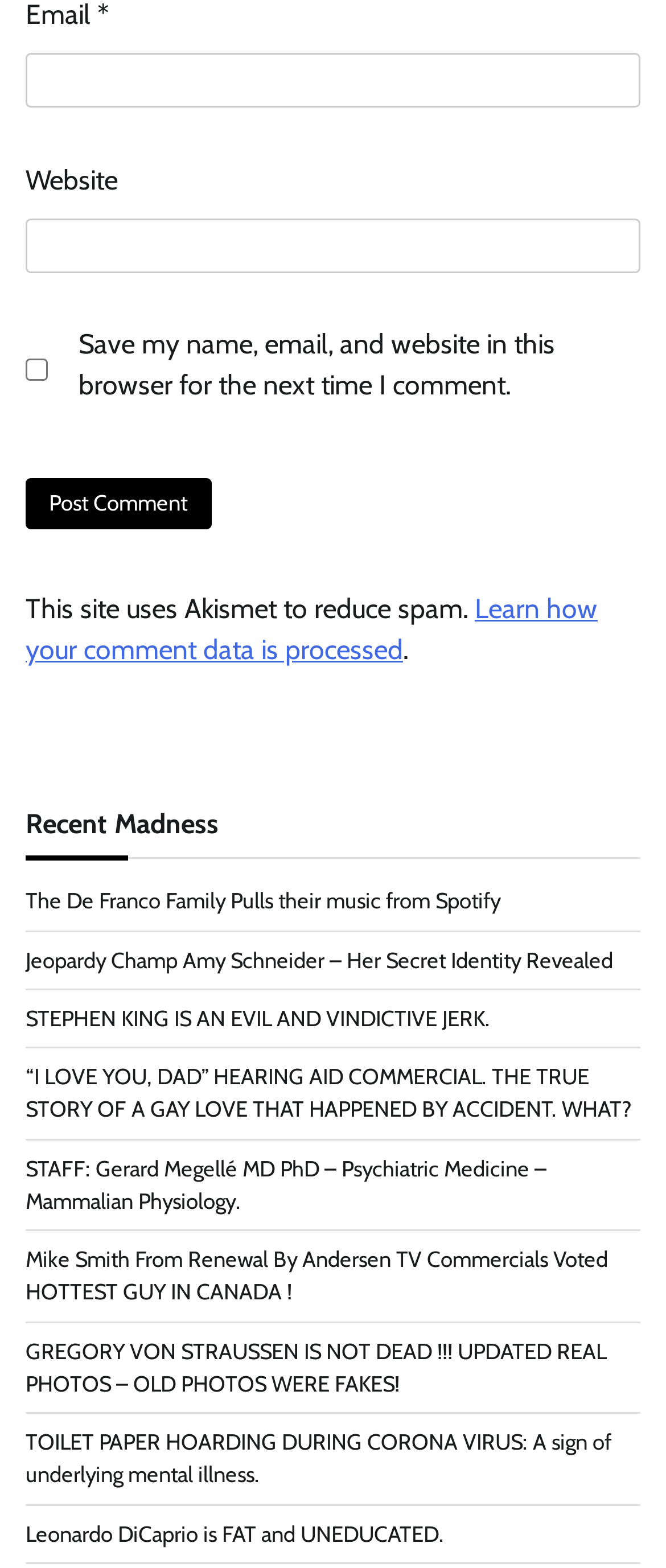Please find the bounding box coordinates of the clickable region needed to complete the following instruction: "Check Save my name, email, and website in this browser for the next time I comment". The bounding box coordinates must consist of four float numbers between 0 and 1, i.e., [left, top, right, bottom].

[0.038, 0.229, 0.072, 0.243]